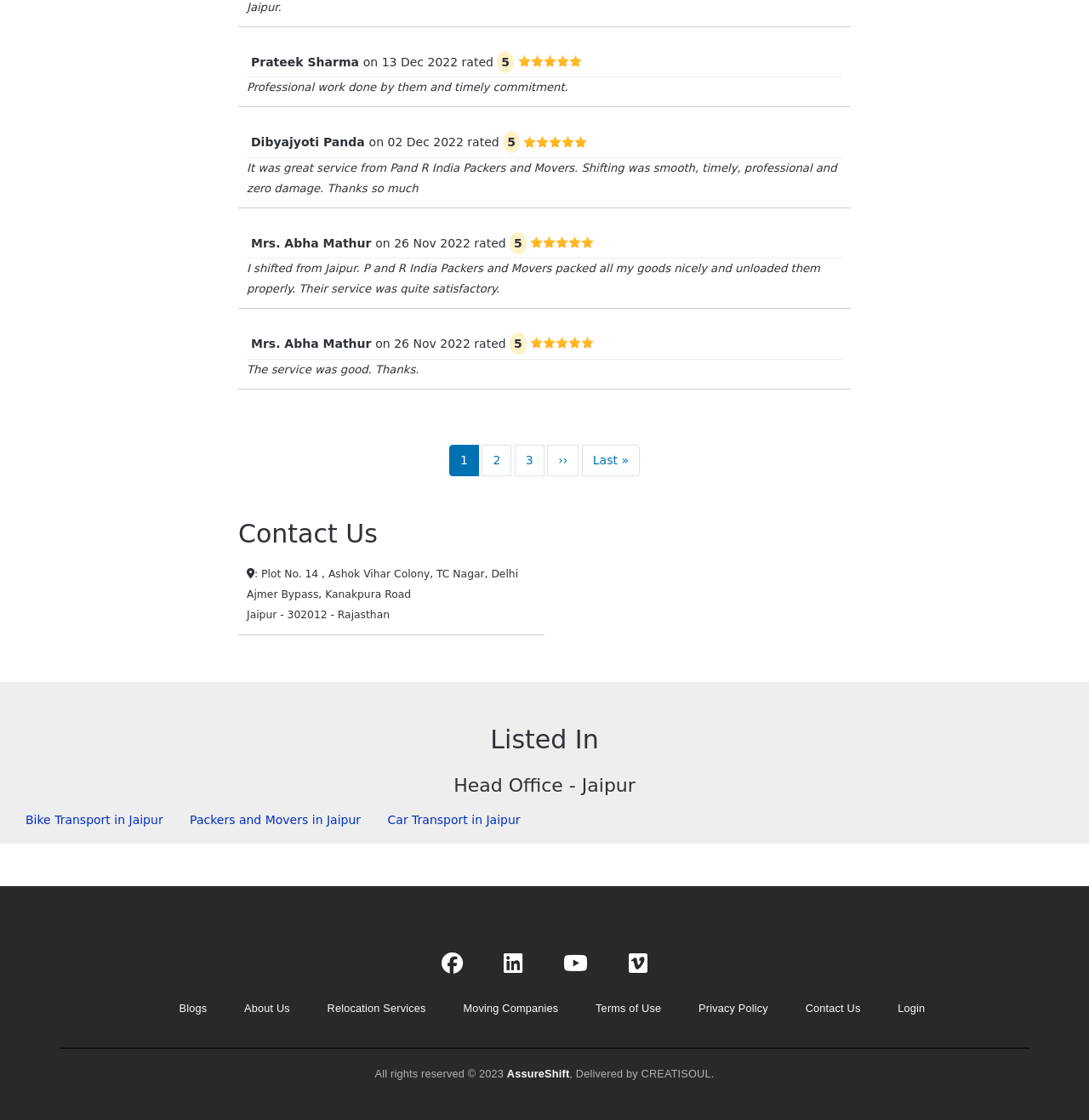Identify the bounding box of the UI element that matches this description: "Last » Last page".

[0.534, 0.397, 0.587, 0.425]